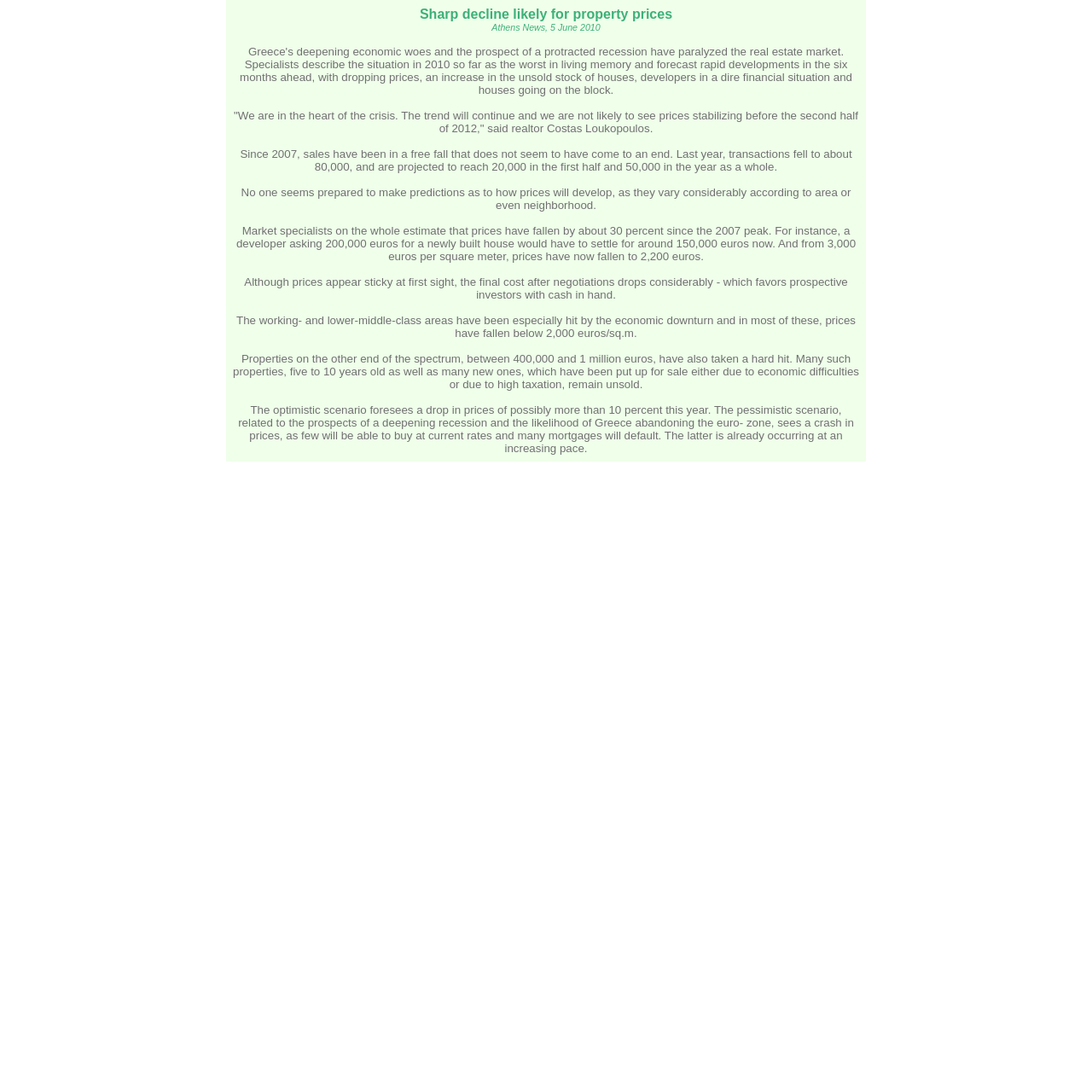Give a detailed overview of the webpage's appearance and contents.

The webpage appears to be an article about the decline of property prices in Crete, Greece. At the top, there is a title "Sharp decline likely for property prices" followed by a brief description "Athens News, 5 June 2010". 

Below the title, there is a long article discussing the current state of the real estate market in Greece. The article is divided into several paragraphs, each describing a different aspect of the market. The text is dense and informative, with quotes from a realtor, Costas Loukopoulos, and statistics about the decline in sales and prices.

The article occupies most of the webpage, taking up about 40% of the vertical space. The text is arranged in a single column, with no images or other elements breaking up the flow of the article. The font size and style are consistent throughout, making it easy to read. Overall, the webpage has a simple and straightforward design, with a focus on presenting the article's content in a clear and concise manner.